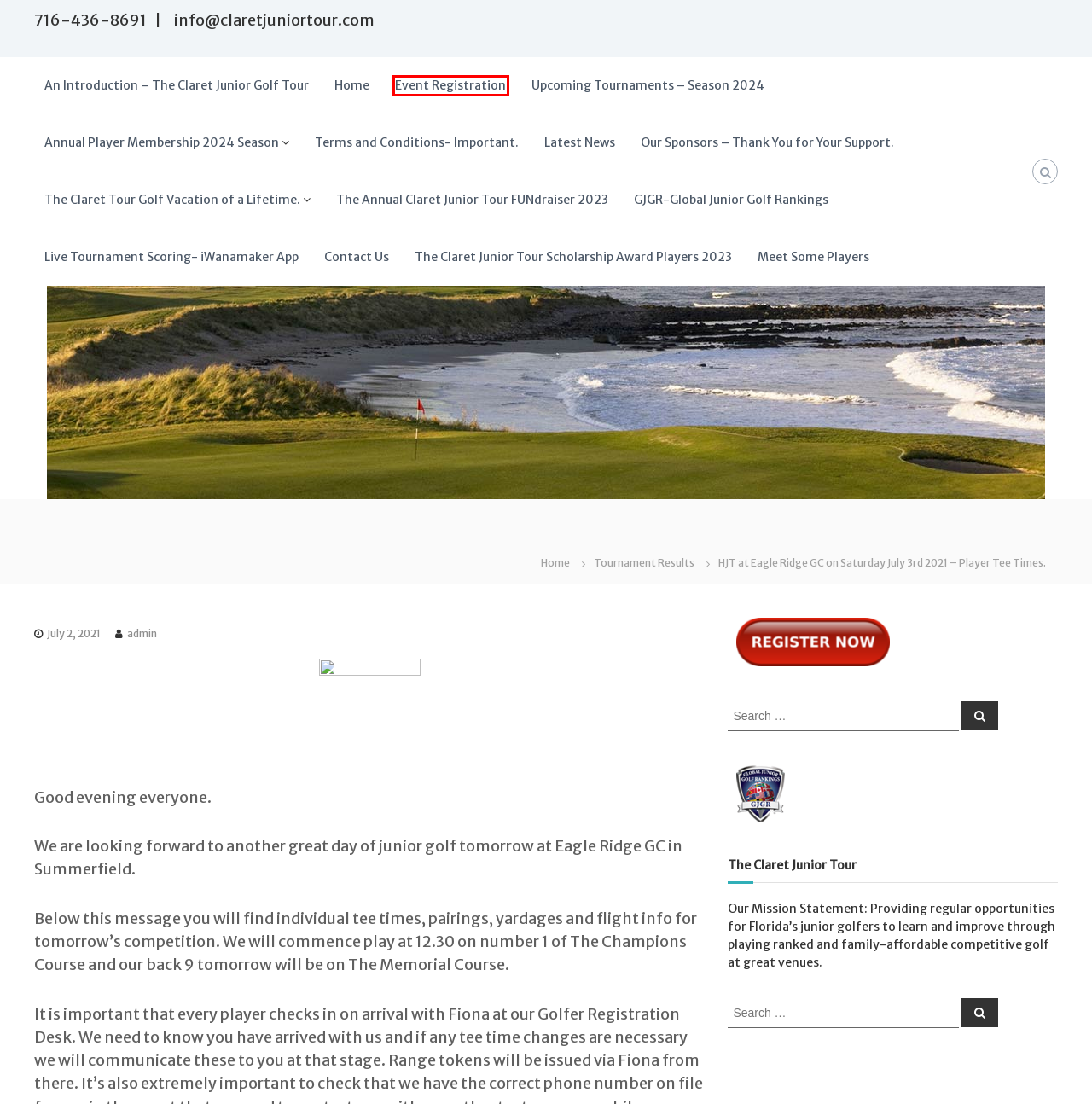You are provided with a screenshot of a webpage that has a red bounding box highlighting a UI element. Choose the most accurate webpage description that matches the new webpage after clicking the highlighted element. Here are your choices:
A. Tournament Results – The Claret Junior Golf Tour
B. The Claret Junior Tour Scholarship Award Players 2023 – The Claret Junior Golf Tour
C. Event Registration – The Claret Junior Golf Tour
D. GJGR-Global Junior Golf Rankings – The Claret Junior Golf Tour
E. 2024 Golf Tournaments – The Claret Junior Golf Tour
F. An Introduction – The Claret Junior Golf Tour – The Claret Junior Golf Tour
G. admin – The Claret Junior Golf Tour
H. Meet Some Players – The Claret Junior Golf Tour

C